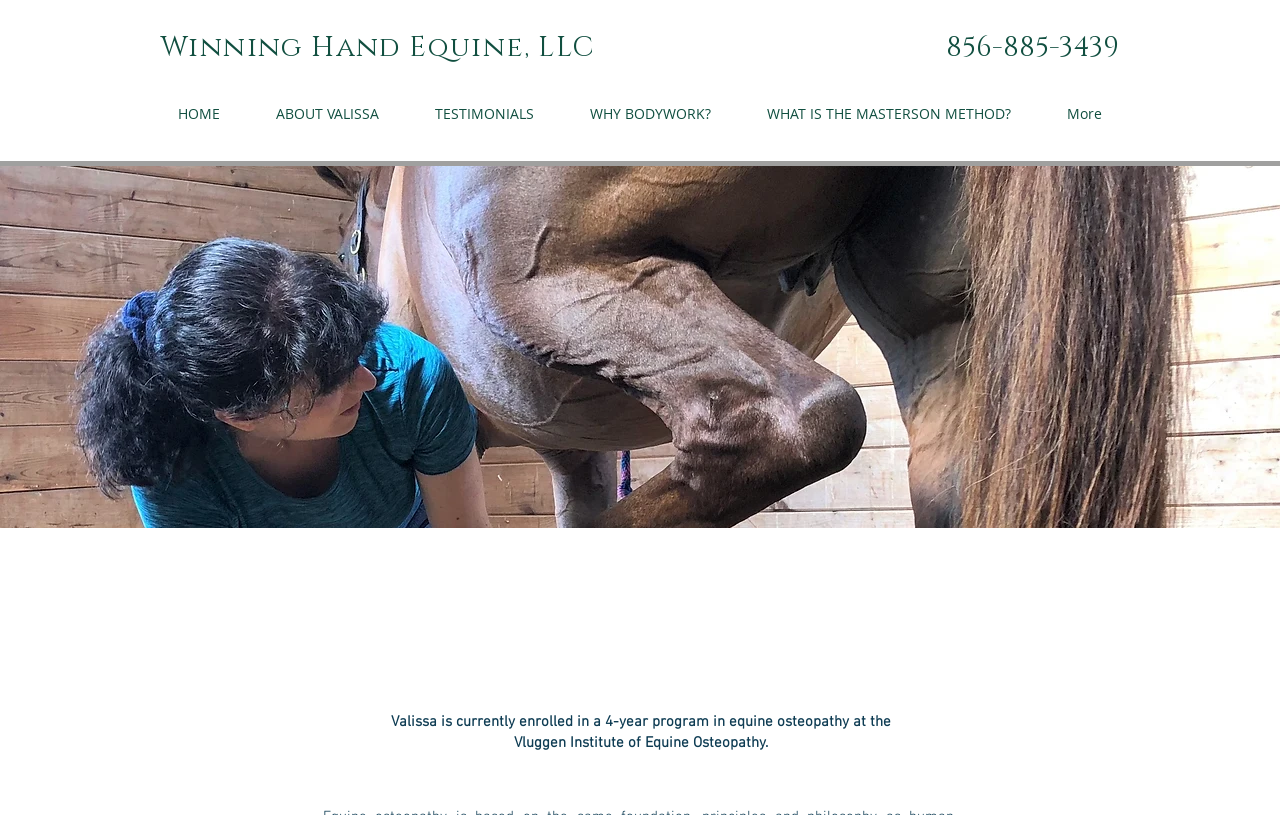Find the bounding box coordinates for the area you need to click to carry out the instruction: "read testimonials". The coordinates should be four float numbers between 0 and 1, indicated as [left, top, right, bottom].

[0.318, 0.126, 0.439, 0.152]